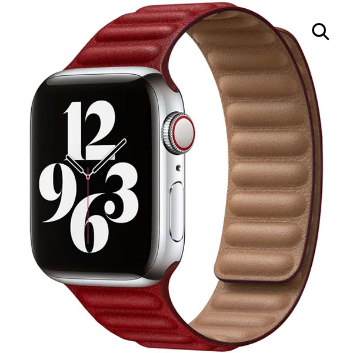What is the purpose of the integrated magnets?
Look at the screenshot and respond with one word or a short phrase.

Secure fit